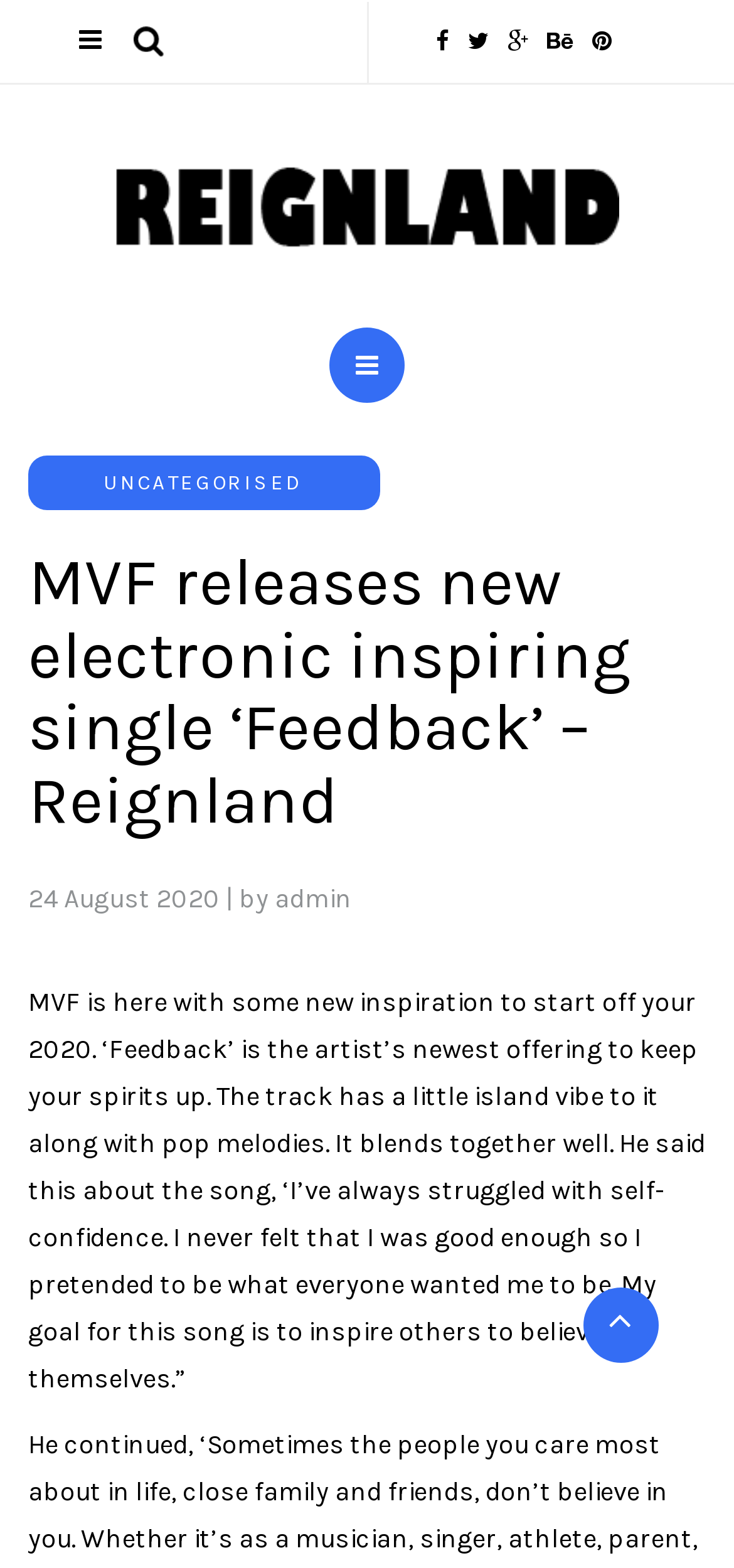When was the article published?
Look at the screenshot and respond with a single word or phrase.

24 August 2020